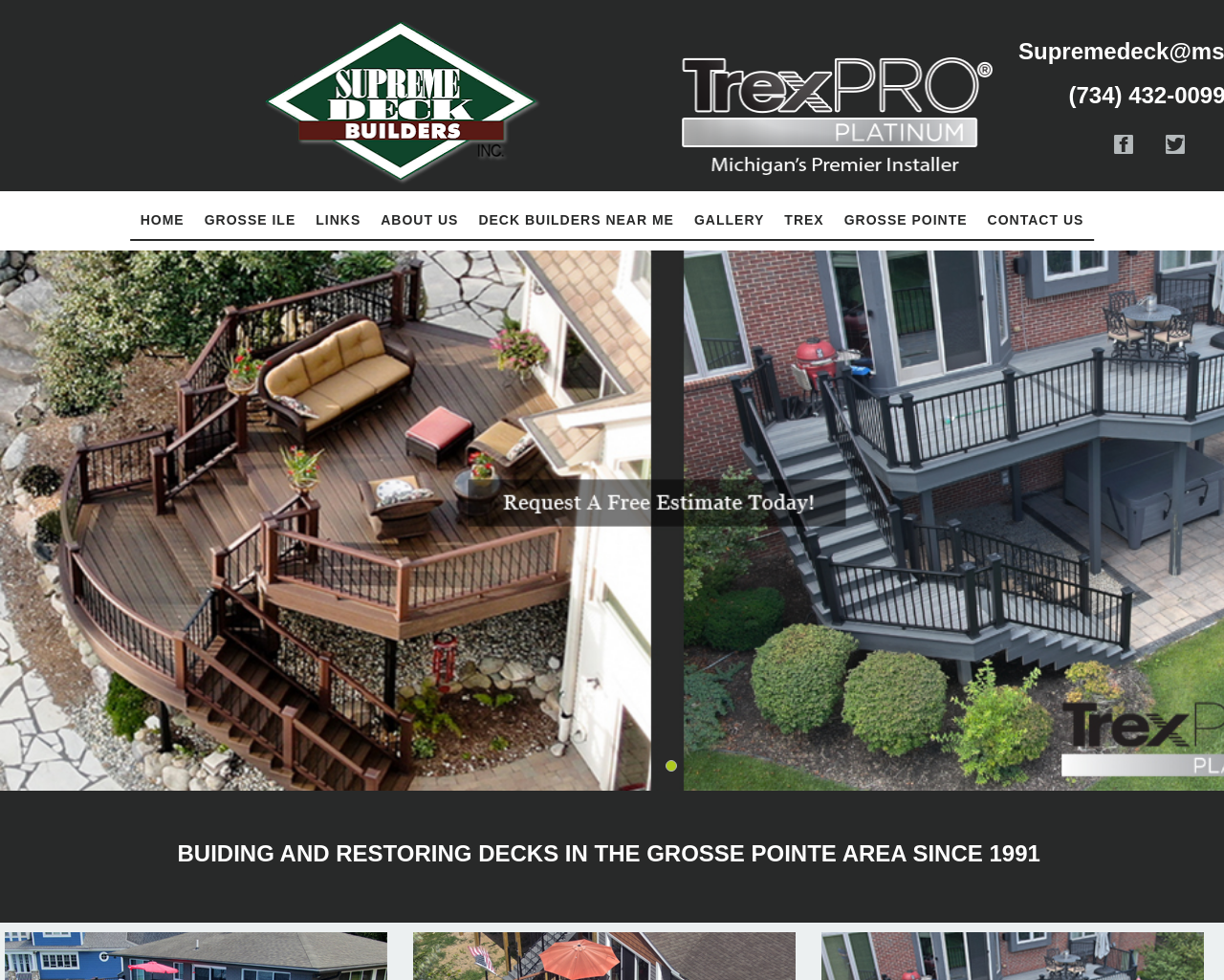Is there an image on the webpage?
Please provide a single word or phrase based on the screenshot.

Yes